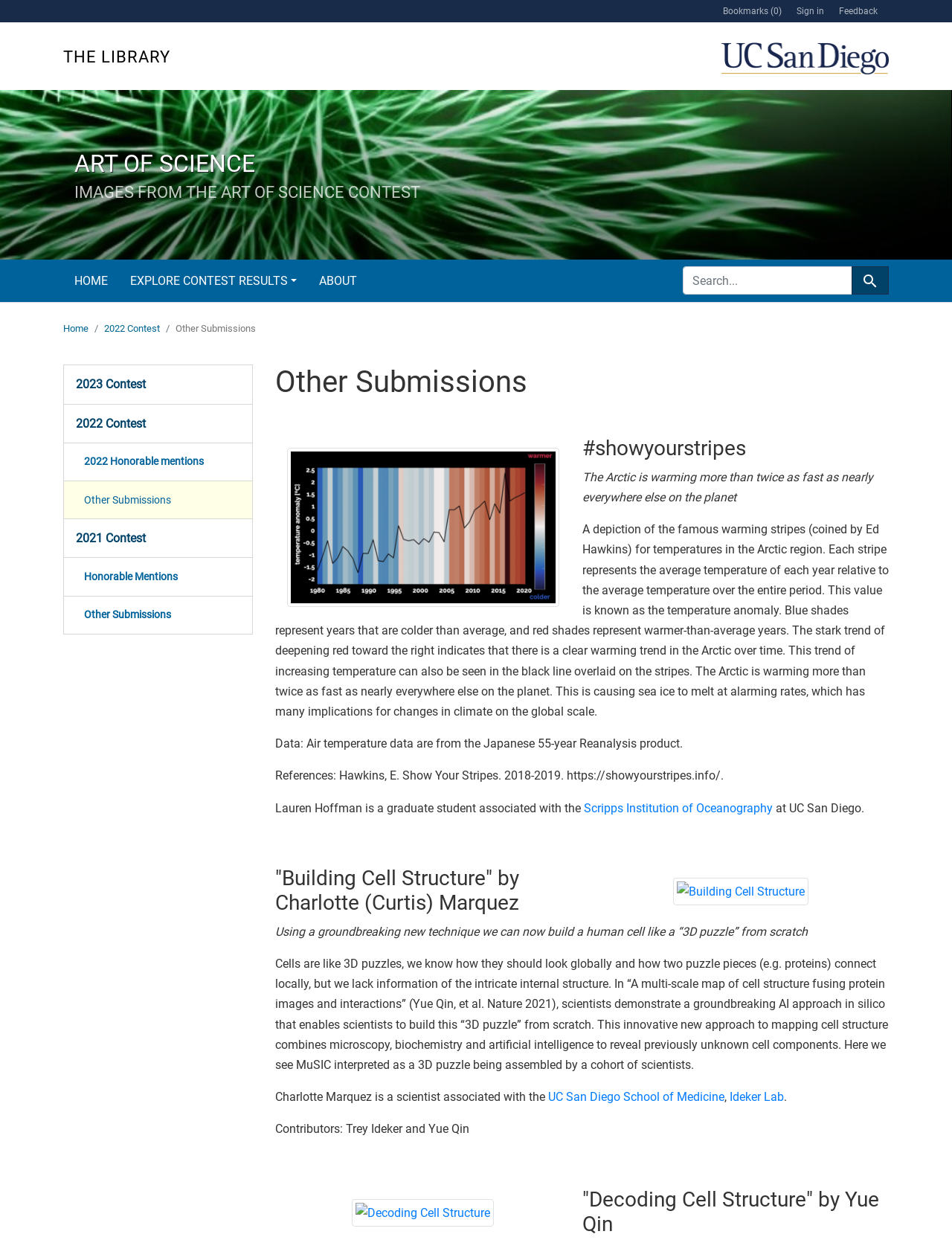Identify the bounding box coordinates for the element you need to click to achieve the following task: "Search for". The coordinates must be four float values ranging from 0 to 1, formatted as [left, top, right, bottom].

[0.717, 0.215, 0.895, 0.238]